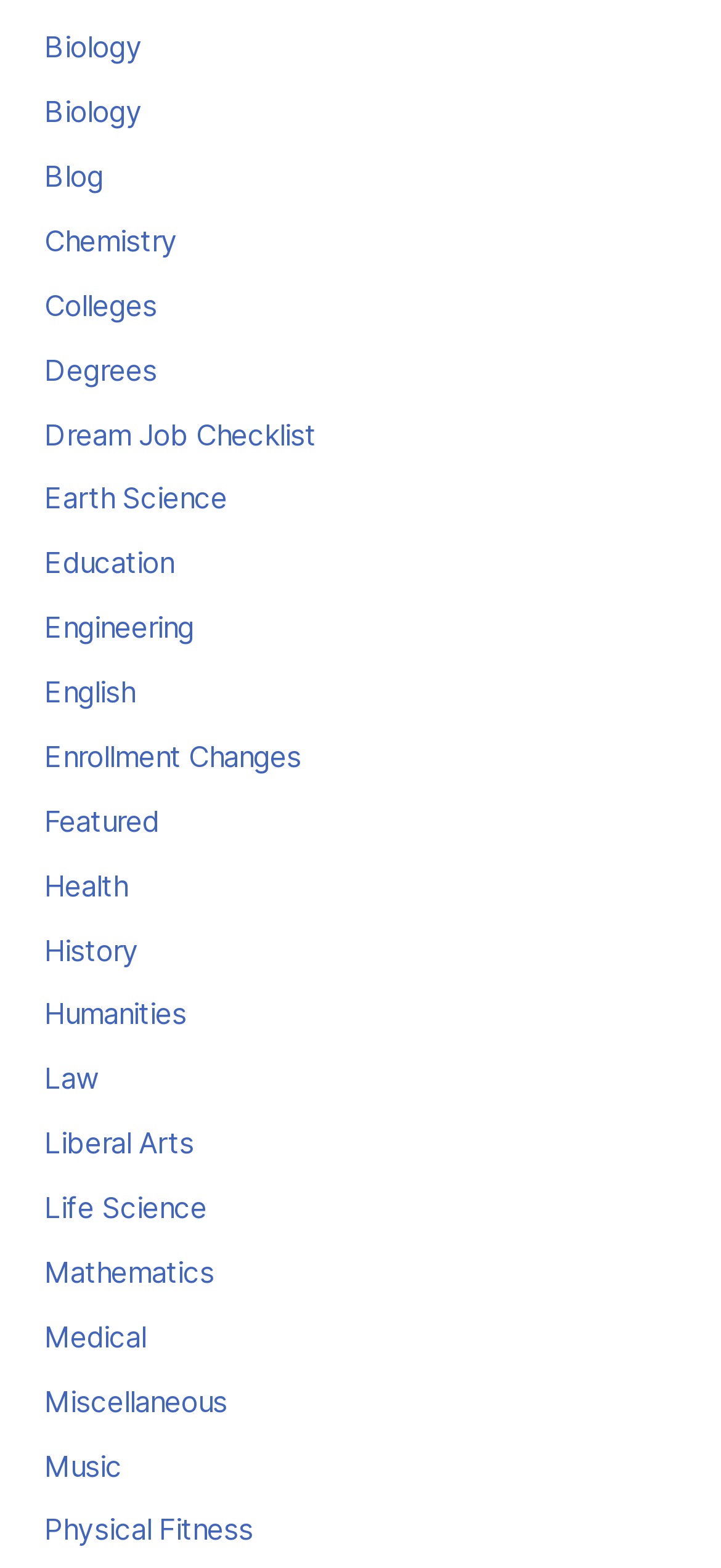Identify the bounding box coordinates of the region that needs to be clicked to carry out this instruction: "check out Music". Provide these coordinates as four float numbers ranging from 0 to 1, i.e., [left, top, right, bottom].

[0.061, 0.924, 0.169, 0.946]